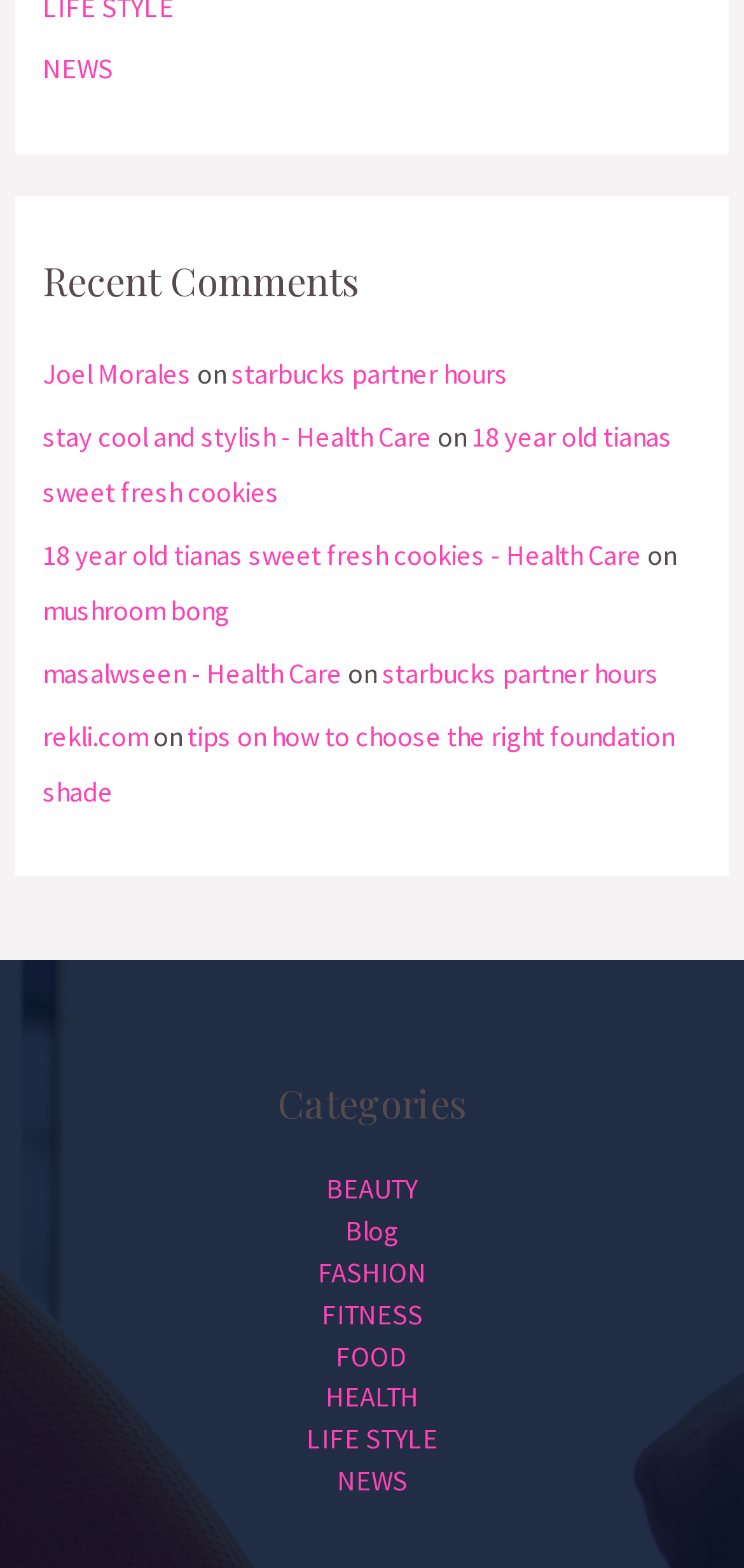Point out the bounding box coordinates of the section to click in order to follow this instruction: "Read Joel Morales's comment".

[0.058, 0.227, 0.258, 0.249]